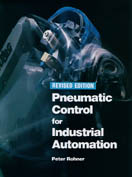Generate a complete and detailed caption for the image.

The image features the cover of the revised edition of the book titled "Pneumatic Control for Industrial Automation" by Peter Rohner. The design highlights the practical aspects of pneumatics in industrial settings, emphasizing its relevance and comprehensive nature as a resource for understanding pneumatic control systems. The book is regarded as an essential guide for those involved in industrial automation, offering insights into the design, application, and operation of pneumatic systems. The visually striking cover suggests a focus on both theoretical knowledge and practical application, appealing to professionals and students alike interested in fluid power technologies.